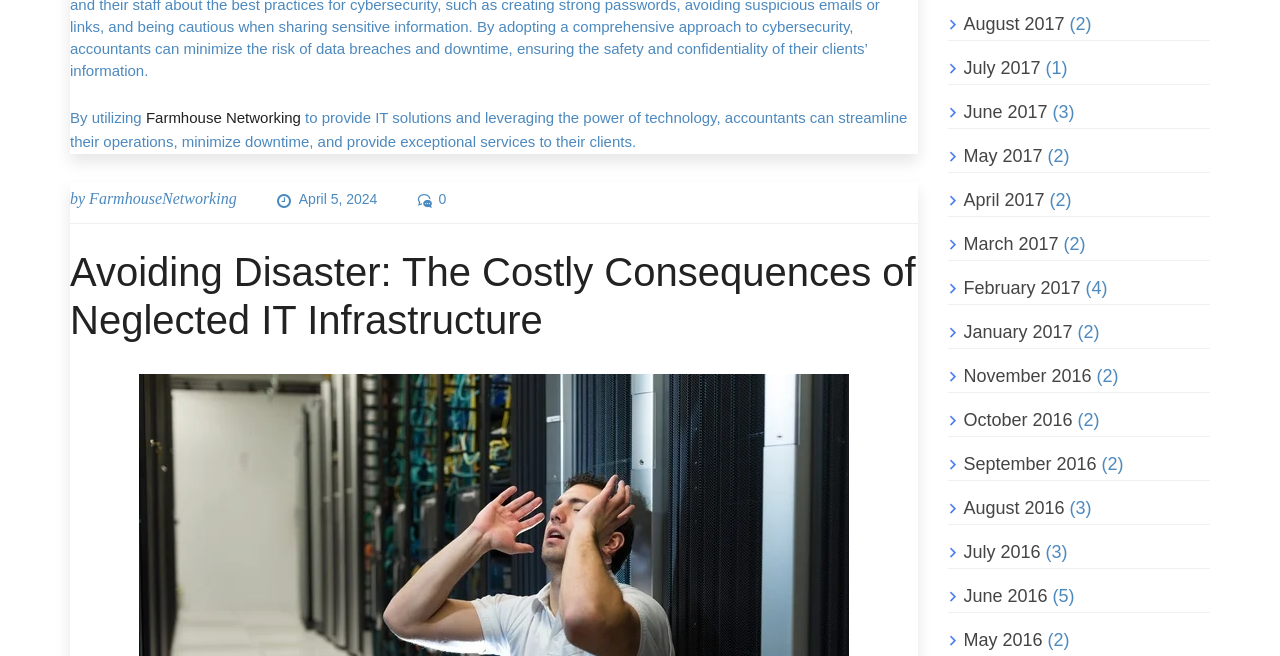Identify the bounding box coordinates for the region of the element that should be clicked to carry out the instruction: "browse the archives of August 2017". The bounding box coordinates should be four float numbers between 0 and 1, i.e., [left, top, right, bottom].

[0.753, 0.022, 0.832, 0.053]